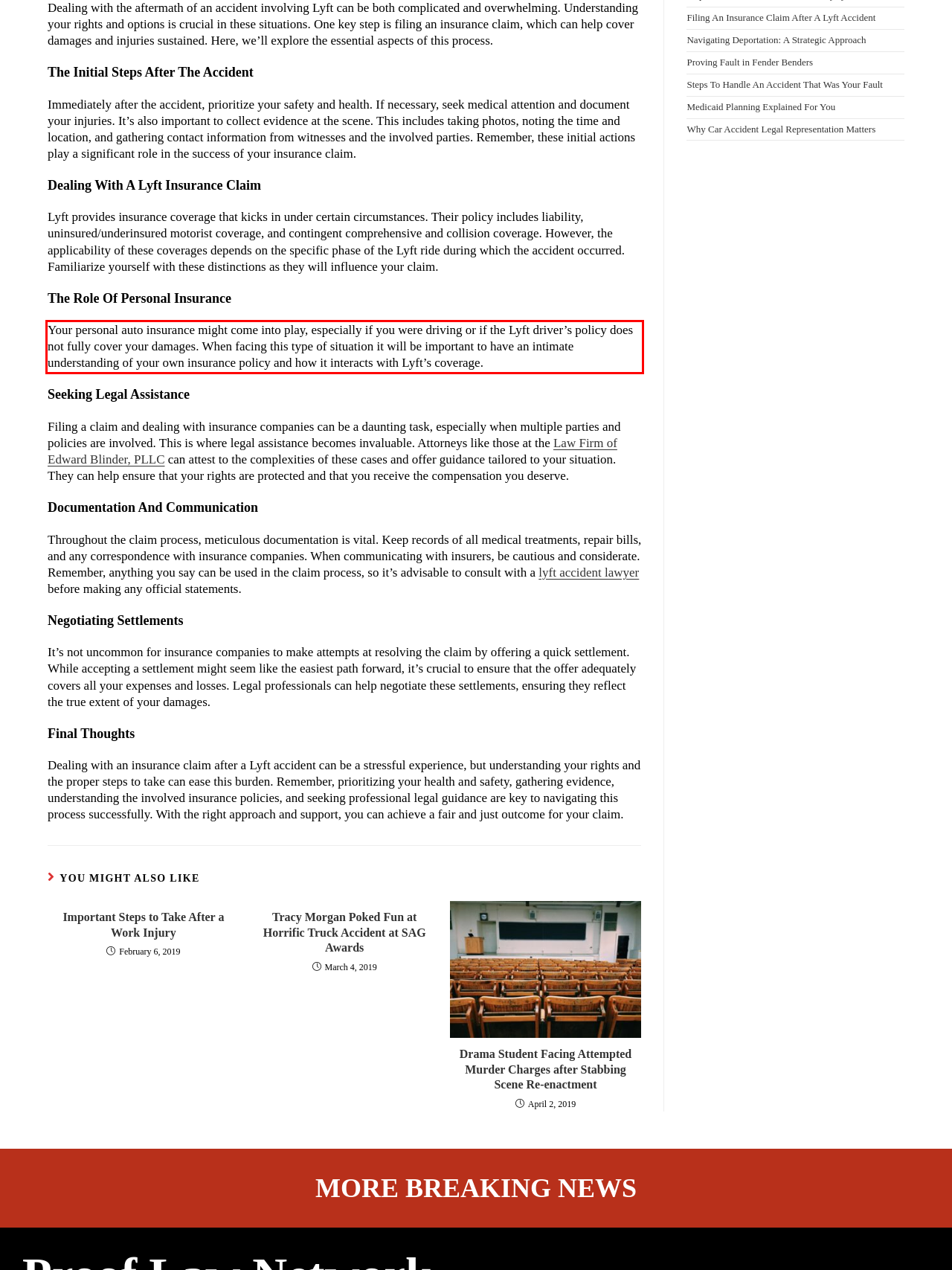Given a webpage screenshot, locate the red bounding box and extract the text content found inside it.

Your personal auto insurance might come into play, especially if you were driving or if the Lyft driver’s policy does not fully cover your damages. When facing this type of situation it will be important to have an intimate understanding of your own insurance policy and how it interacts with Lyft’s coverage.